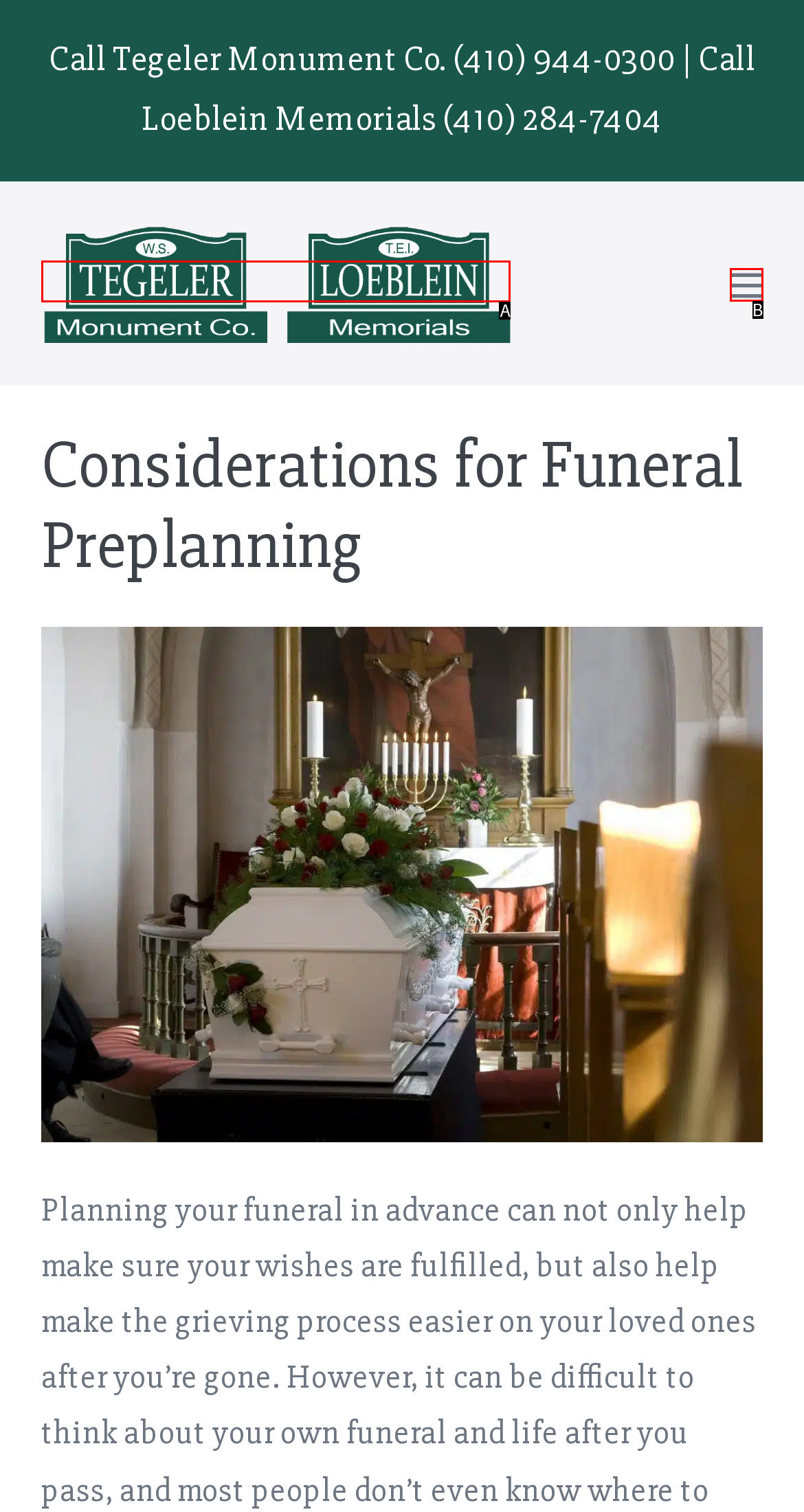Determine which option aligns with the description: Menu Toggle. Provide the letter of the chosen option directly.

B